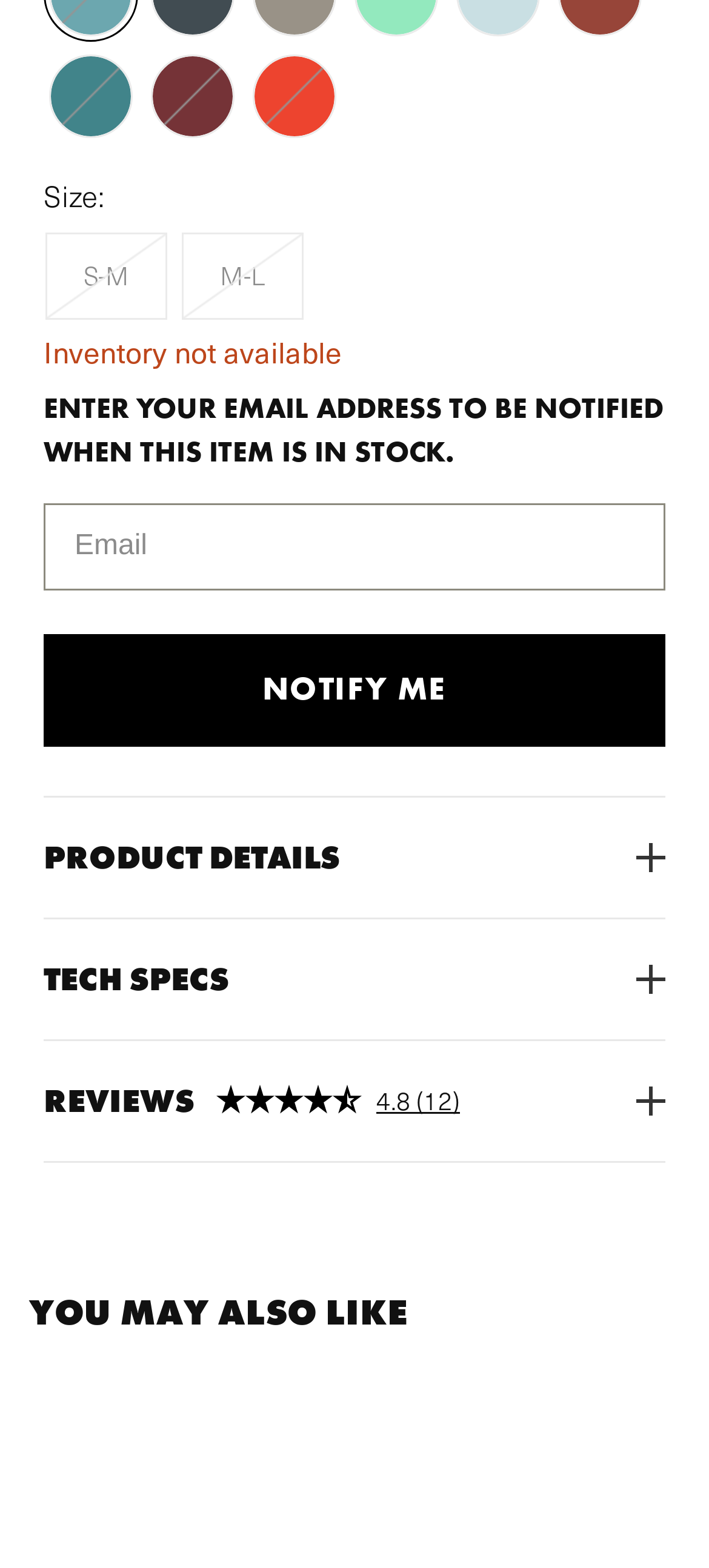Identify the bounding box coordinates for the UI element mentioned here: "parent_node: S-M name="multi-choice" value="S-M"". Provide the coordinates as four float values between 0 and 1, i.e., [left, top, right, bottom].

[0.067, 0.15, 0.233, 0.203]